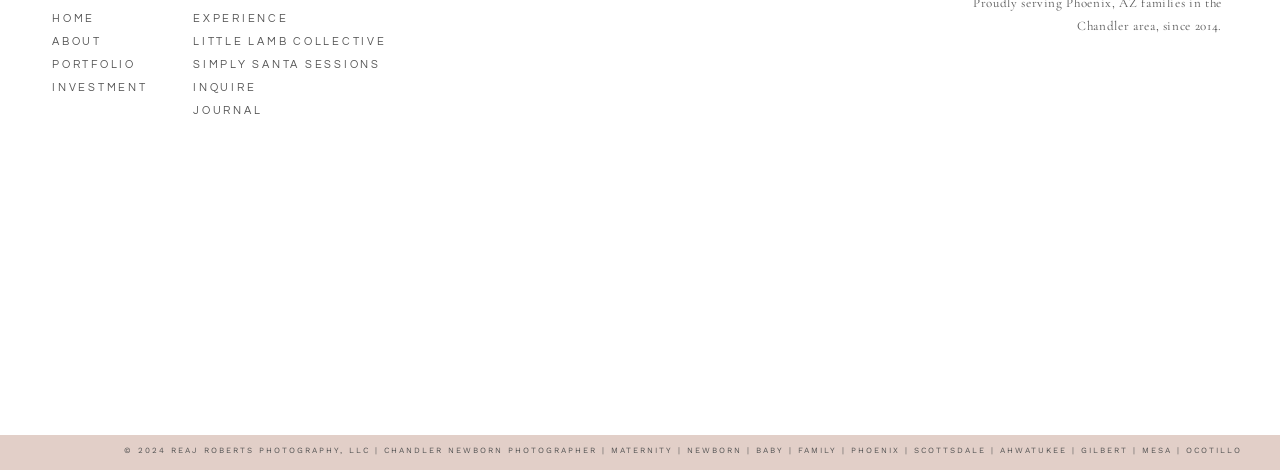What is the photographer's name?
Use the image to give a comprehensive and detailed response to the question.

The photographer's name can be found at the bottom of the webpage, in the copyright section, which states '© 2024 REAJ ROBERTS PHOTOGRAPHY, LLC'.